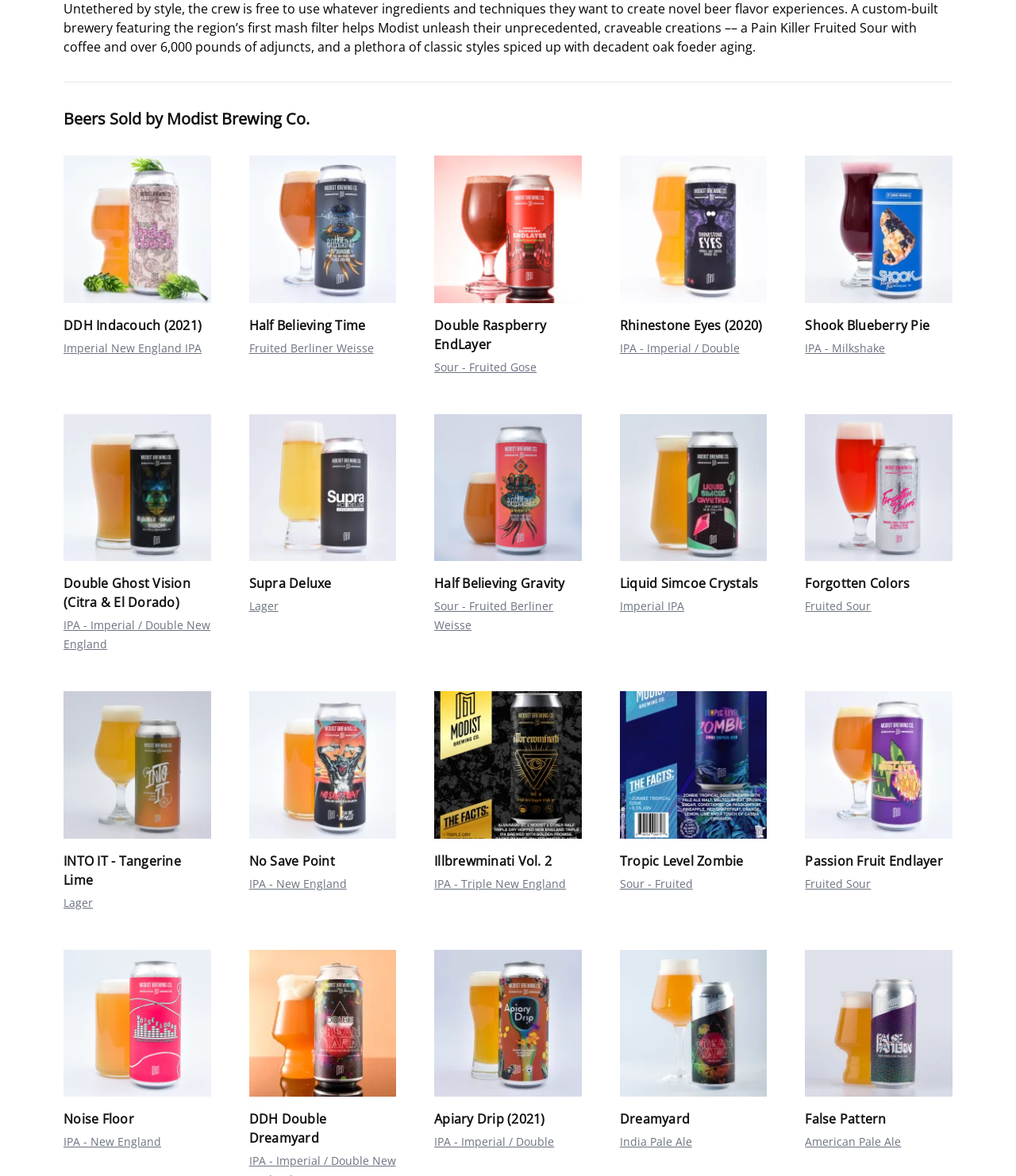Determine the bounding box for the UI element described here: "Lager".

[0.245, 0.509, 0.274, 0.522]